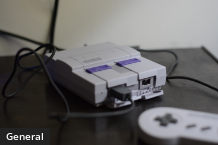Please provide a brief answer to the following inquiry using a single word or phrase:
What is partially visible to the right of the console?

A controller